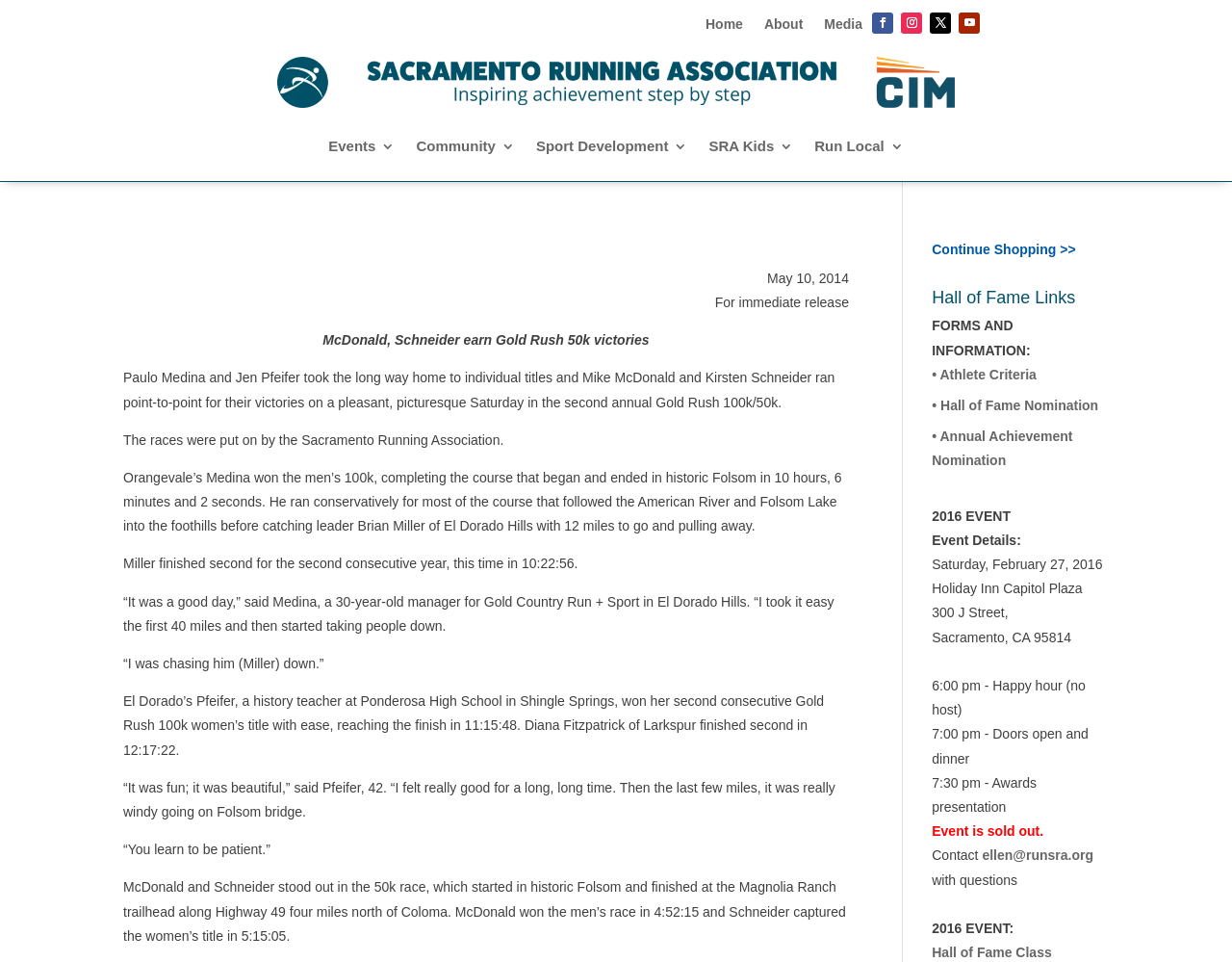Can you determine the bounding box coordinates of the area that needs to be clicked to fulfill the following instruction: "View Events 3"?

[0.267, 0.145, 0.321, 0.188]